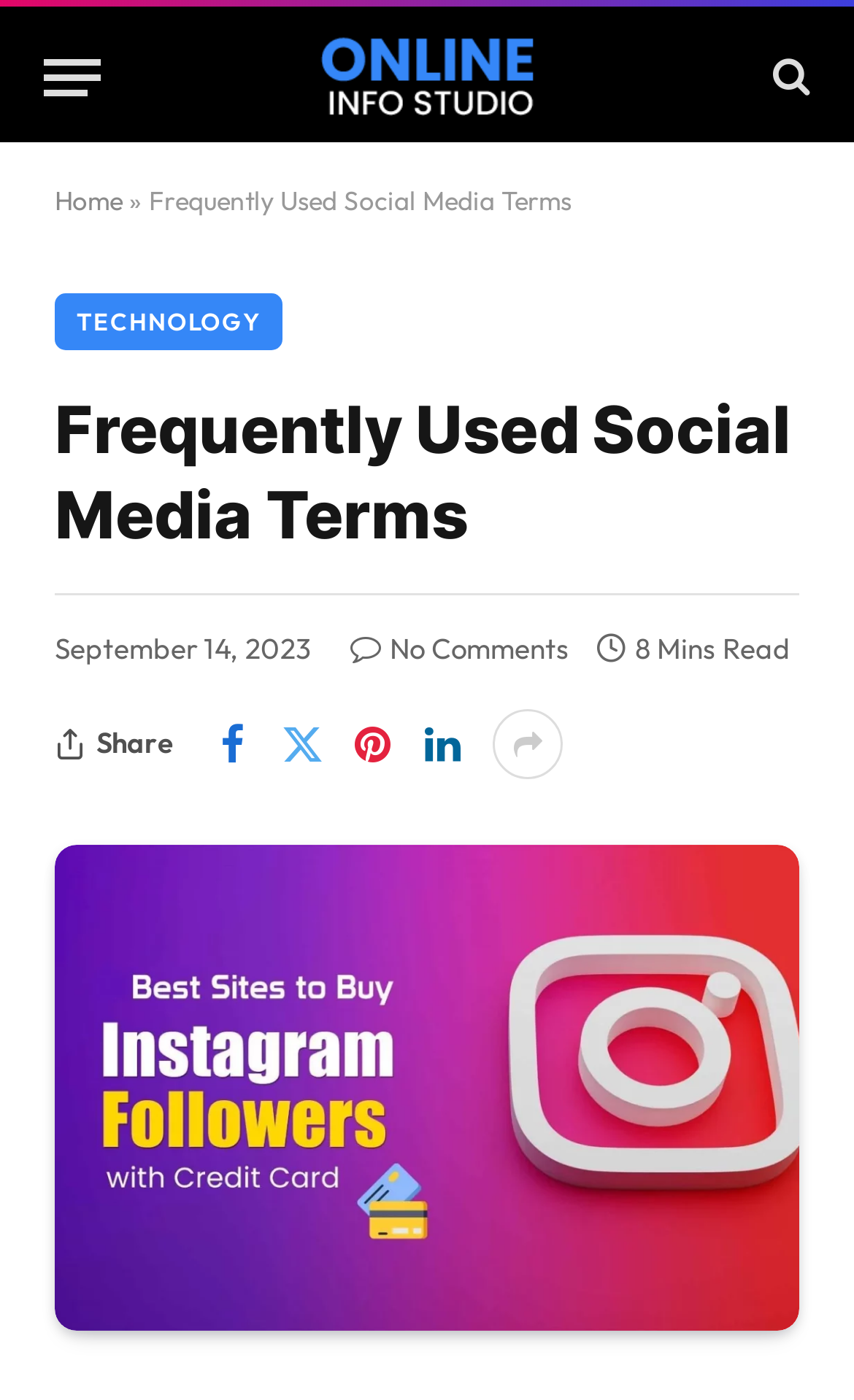Determine the bounding box coordinates of the clickable region to carry out the instruction: "Click the menu button".

[0.051, 0.02, 0.118, 0.091]